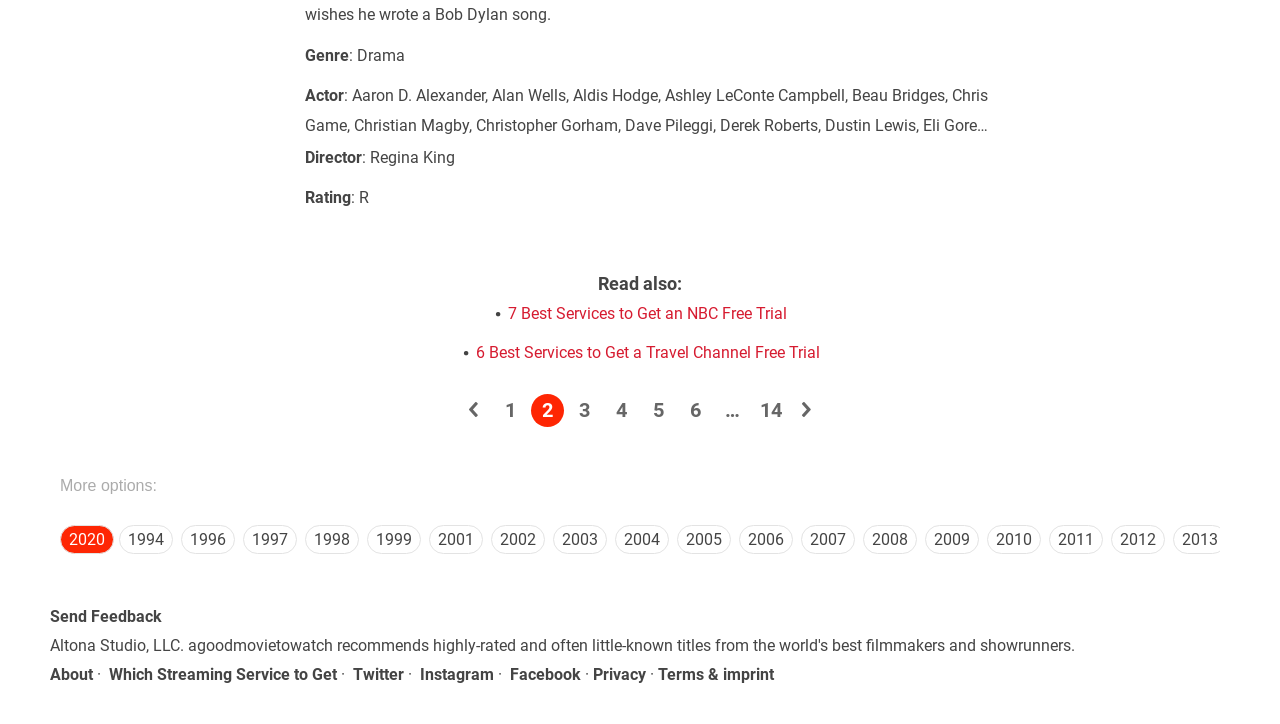Find and indicate the bounding box coordinates of the region you should select to follow the given instruction: "Click on the link to view the page 3".

[0.444, 0.545, 0.47, 0.59]